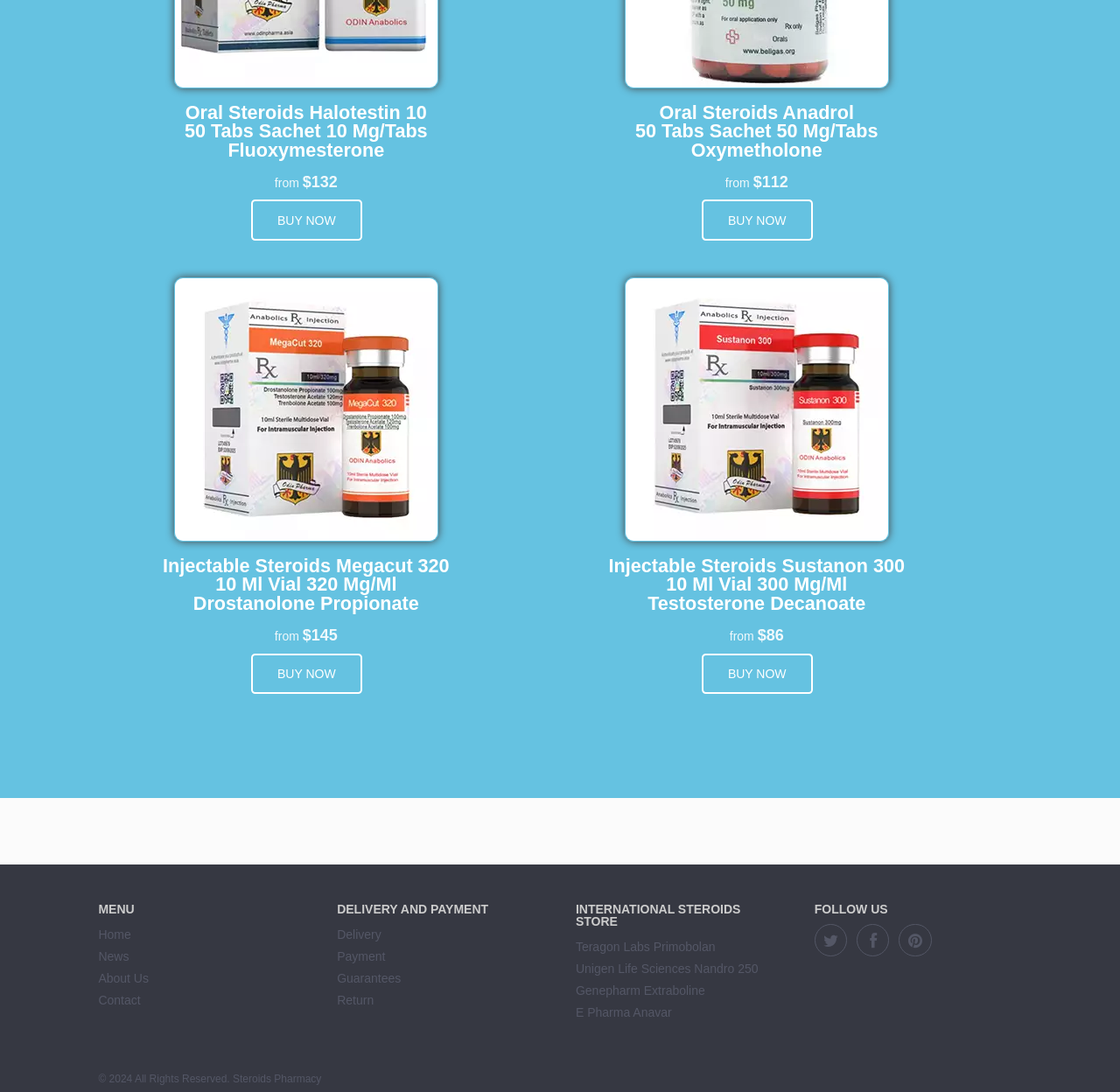Kindly determine the bounding box coordinates of the area that needs to be clicked to fulfill this instruction: "View product details".

None